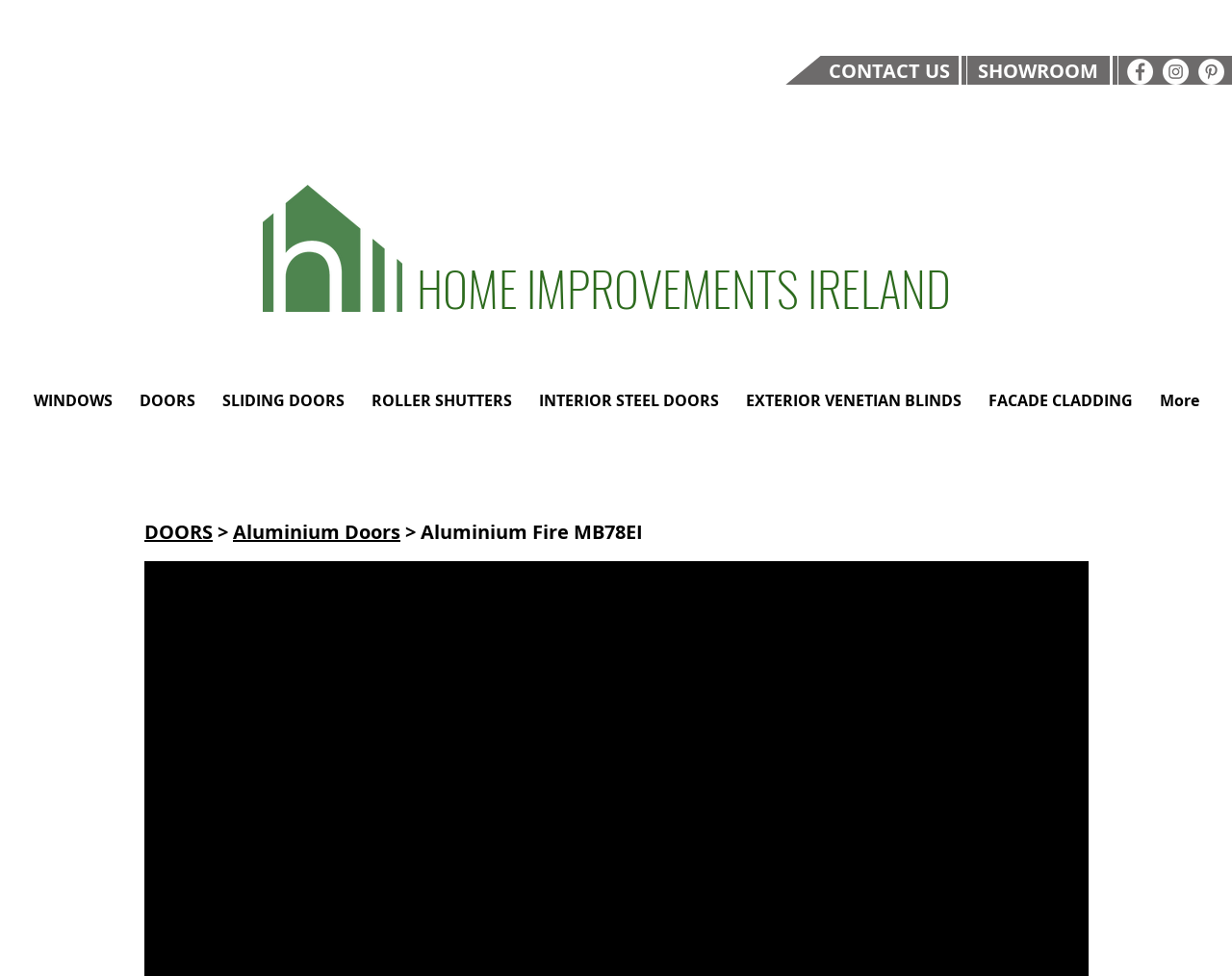What is the main category of products offered by this website?
Based on the visual details in the image, please answer the question thoroughly.

Based on the navigation menu, the website offers various categories of products such as windows, doors, sliding doors, roller shutters, and more, which are all related to home improvements.